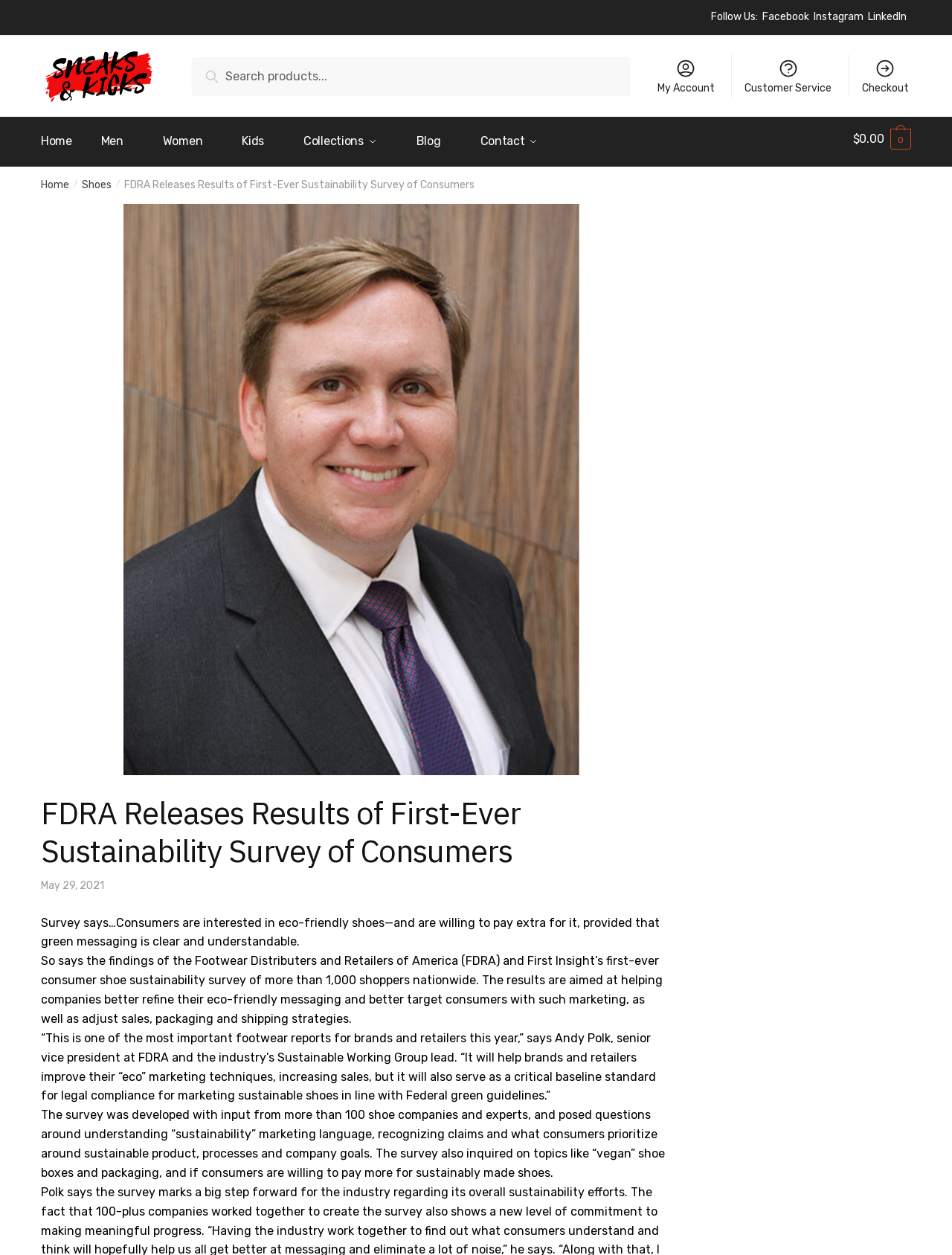Find the bounding box coordinates of the element to click in order to complete this instruction: "Go to My Account". The bounding box coordinates must be four float numbers between 0 and 1, denoted as [left, top, right, bottom].

[0.681, 0.043, 0.76, 0.078]